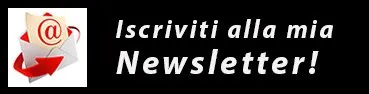Compose an extensive description of the image.

The image invites viewers to subscribe to a newsletter, featuring a stylized graphic of an envelope with an '@' symbol, representing email communication. The accompanying text, "Iscriviti alla mia Newsletter!" translates to "Subscribe to my Newsletter!" in Italian, encouraging users to stay connected for updates and news. The layout combines a striking design with bold lettering, set against a contrasting background, making it eye-catching and accessible for web users. This call to action emphasizes the importance of engaging with content and receiving curated information directly.